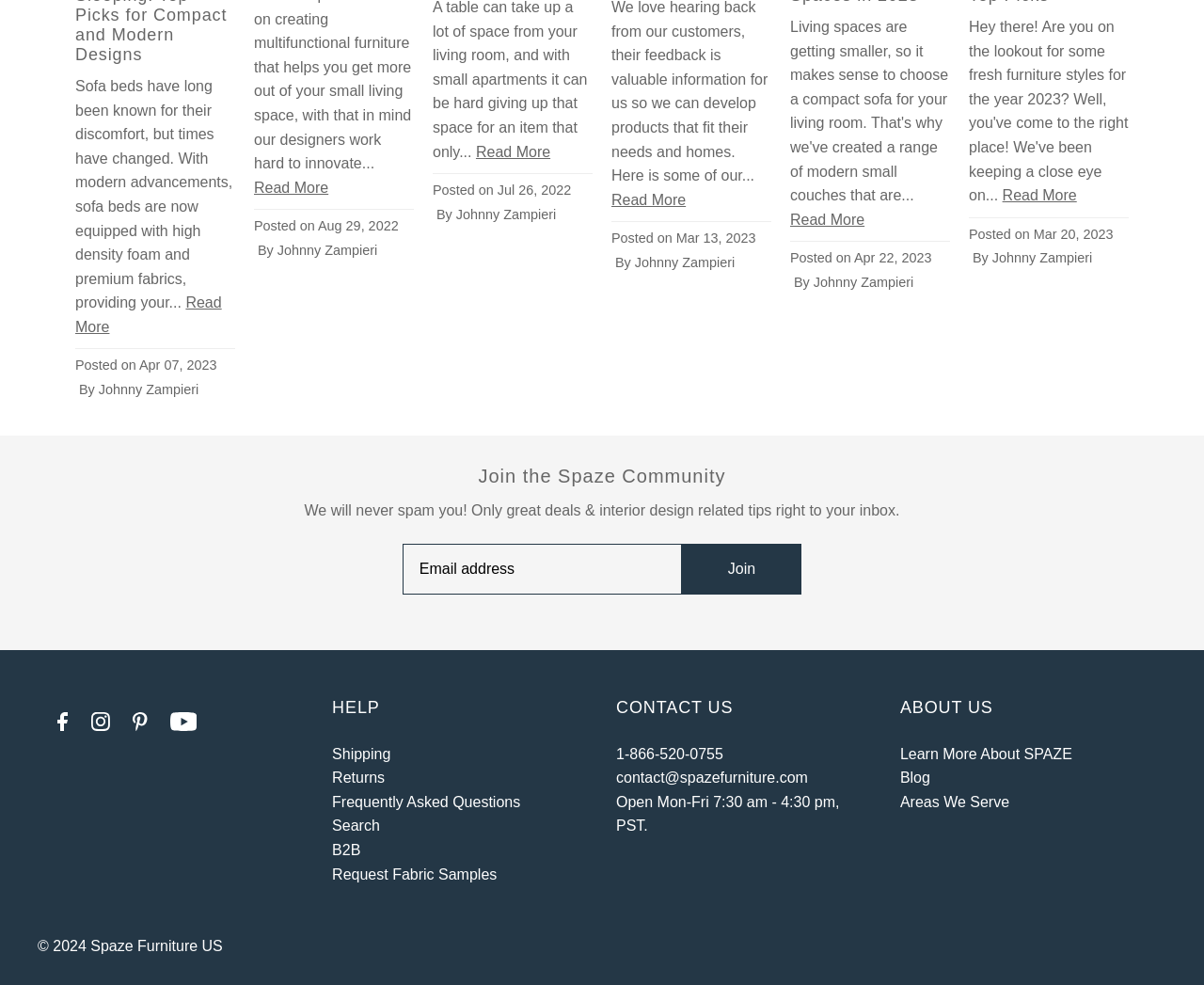Identify the bounding box coordinates of the element that should be clicked to fulfill this task: "Visit the Rural Health Research Gateway". The coordinates should be provided as four float numbers between 0 and 1, i.e., [left, top, right, bottom].

None